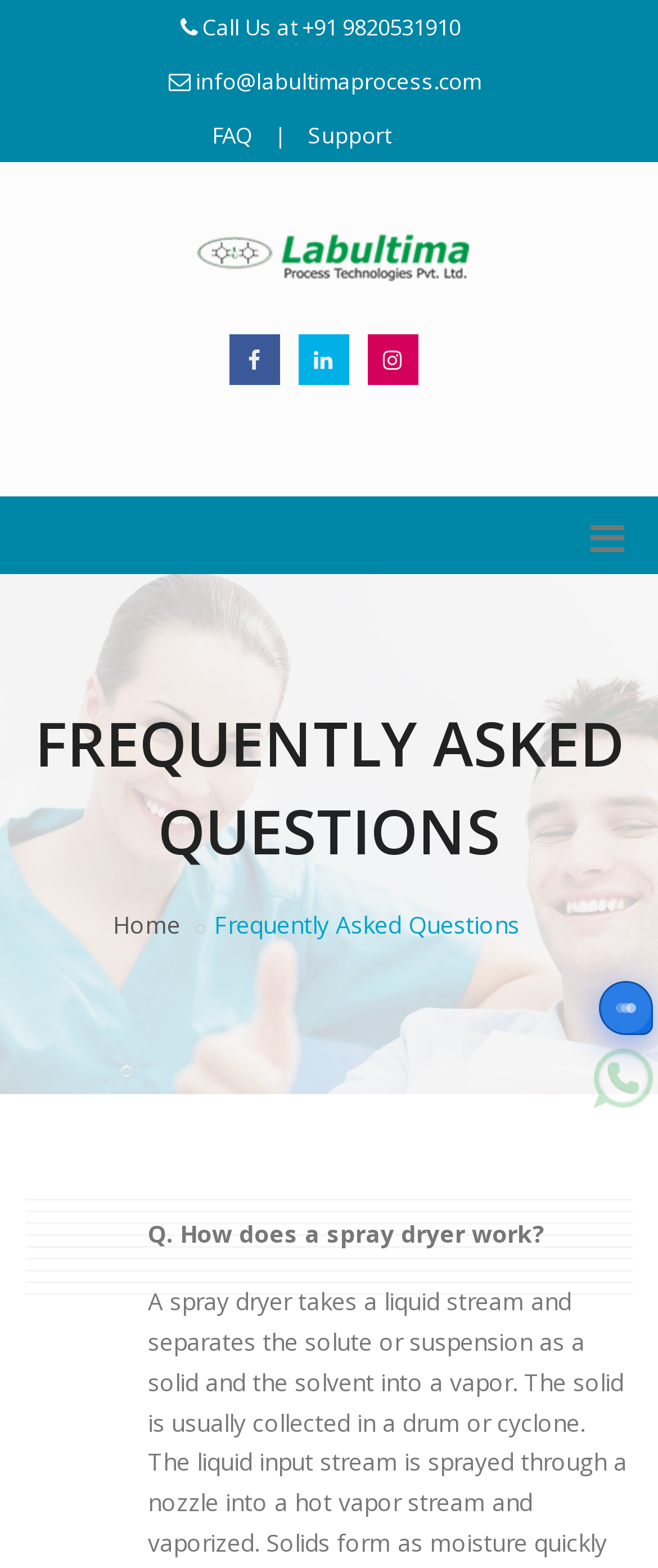Explain the features and main sections of the webpage comprehensively.

The webpage is about Frequently Asked Questions (FAQs) and appears to be a part of a company's website, Labultima Process Technologies Pvt. Ltd. At the top, there is a section with contact information, including a phone number, email address, and links to FAQ and Support pages. 

Below the contact information, there is a logo of the company, Labultima Process Technologies Pvt. Ltd., which is an image. 

On the same line as the logo, there are three social media icons, represented by Unicode characters. 

To the right of the social media icons, there is a link with no text content. 

Further down, there is a heading that reads "FREQUENTLY ASKED QUESTIONS" in a large font. 

Below the heading, there are links to navigate to the Home page and a static text that repeats the title "Frequently Asked Questions". 

The main content of the webpage is a list of FAQs, with the first question being "Q. How does a spray dryer work?" which is currently expanded. This question has a "Chat Now" link to the right, accompanied by an image.